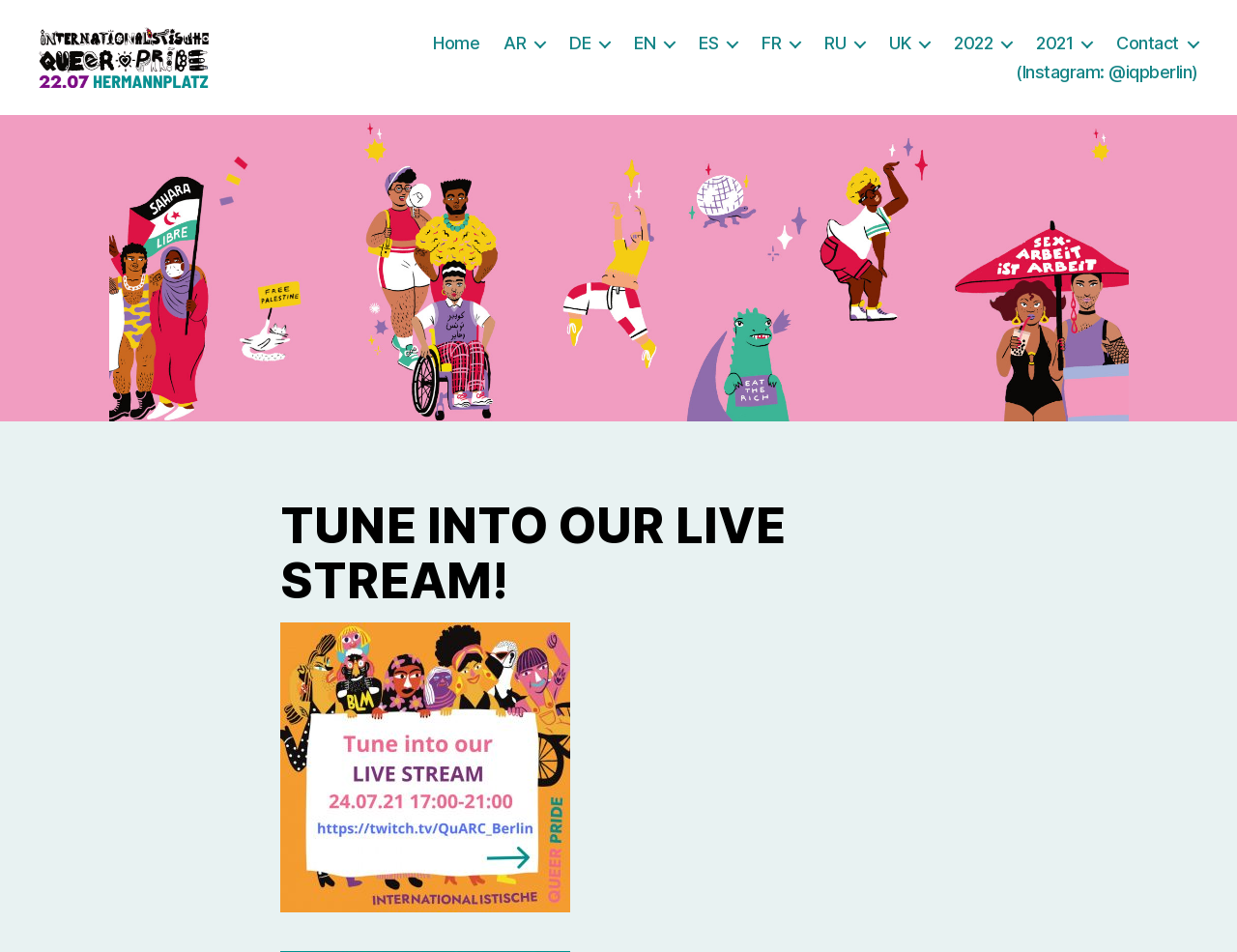What is the main theme of the webpage? Examine the screenshot and reply using just one word or a brief phrase.

Pride Berlin